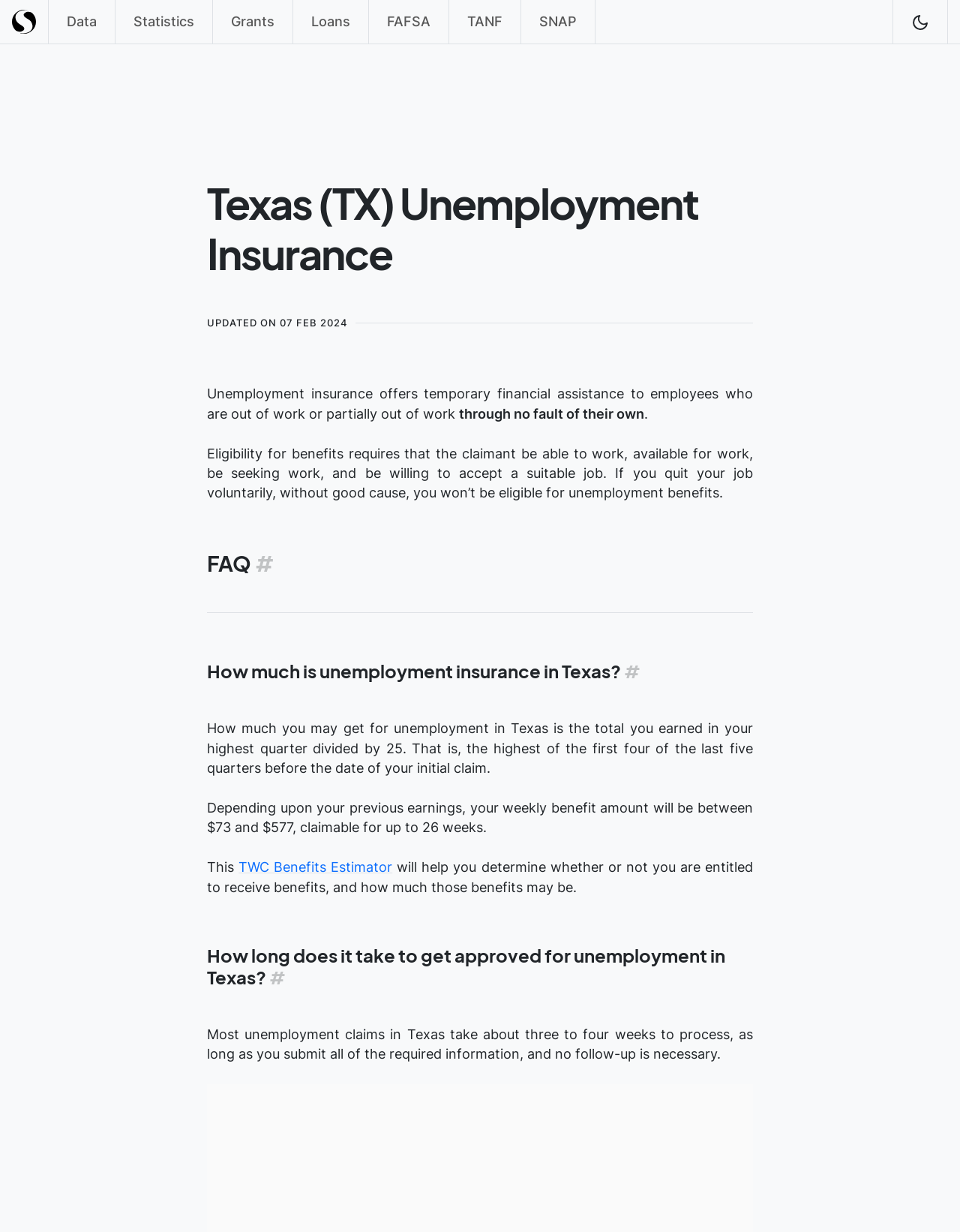Refer to the element description parent_node: Data aria-label="Single Mother Guide" and identify the corresponding bounding box in the screenshot. Format the coordinates as (top-left x, top-left y, bottom-right x, bottom-right y) with values in the range of 0 to 1.

[0.012, 0.005, 0.038, 0.031]